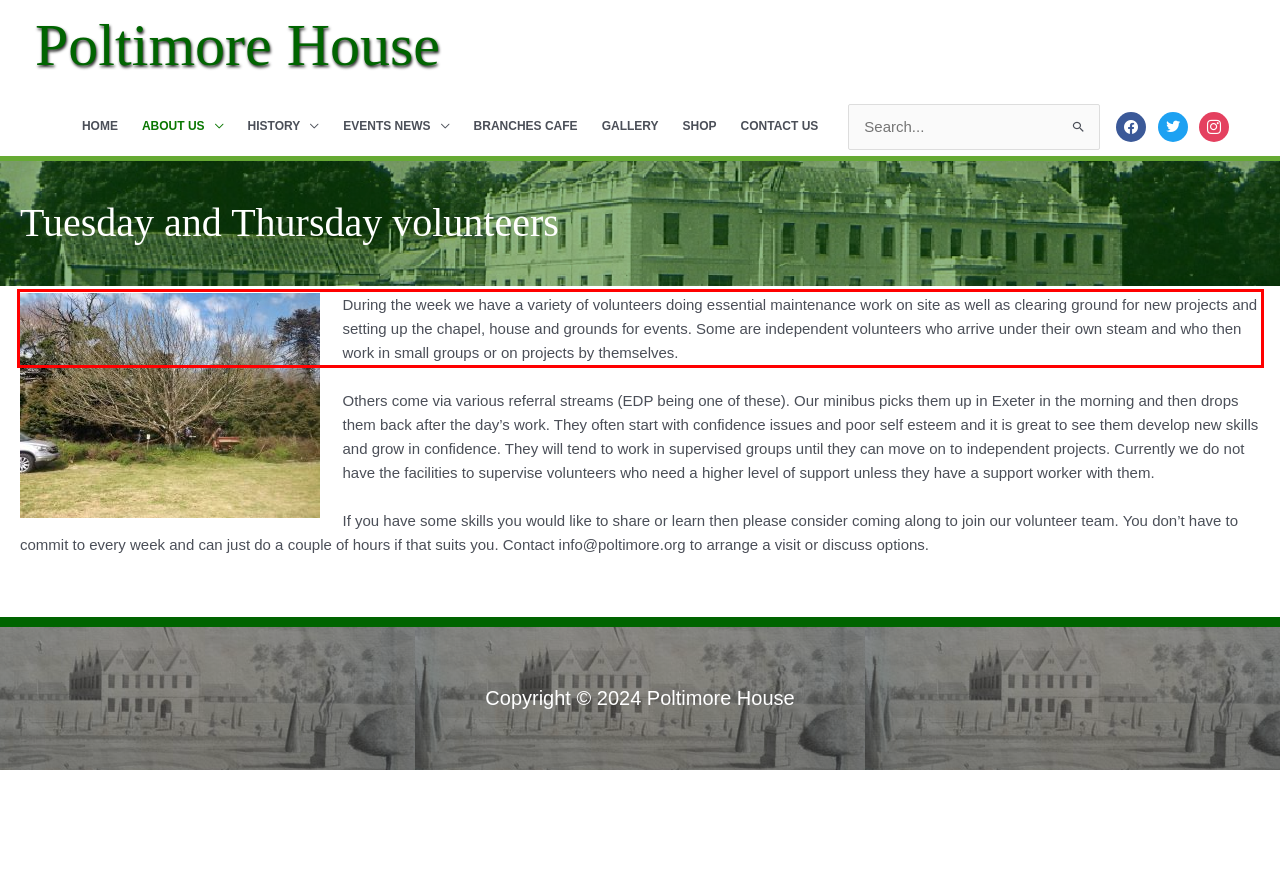You are looking at a screenshot of a webpage with a red rectangle bounding box. Use OCR to identify and extract the text content found inside this red bounding box.

During the week we have a variety of volunteers doing essential maintenance work on site as well as clearing ground for new projects and setting up the chapel, house and grounds for events. Some are independent volunteers who arrive under their own steam and who then work in small groups or on projects by themselves.